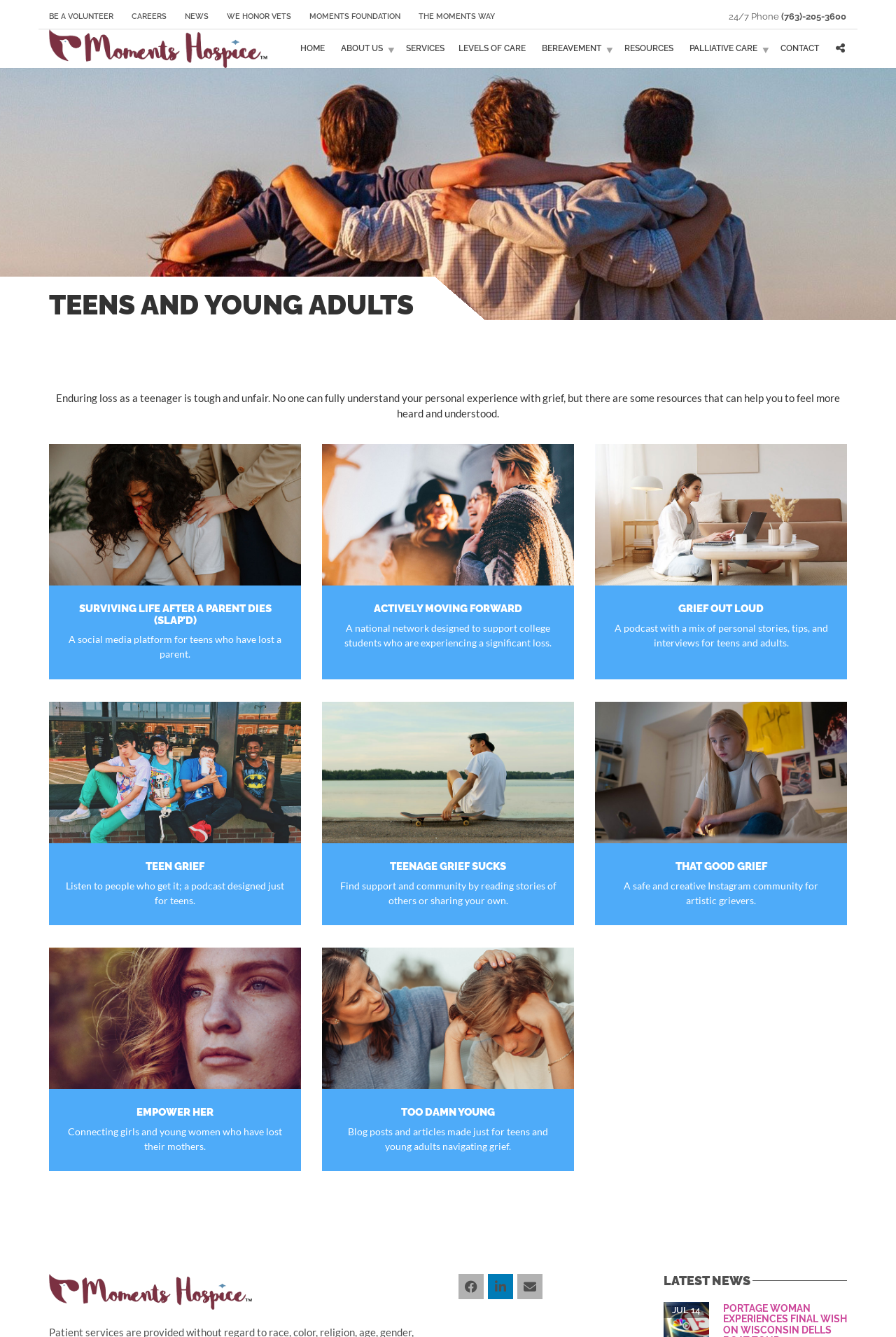Identify the bounding box of the UI component described as: "title="Send Us An Email"".

[0.577, 0.958, 0.608, 0.968]